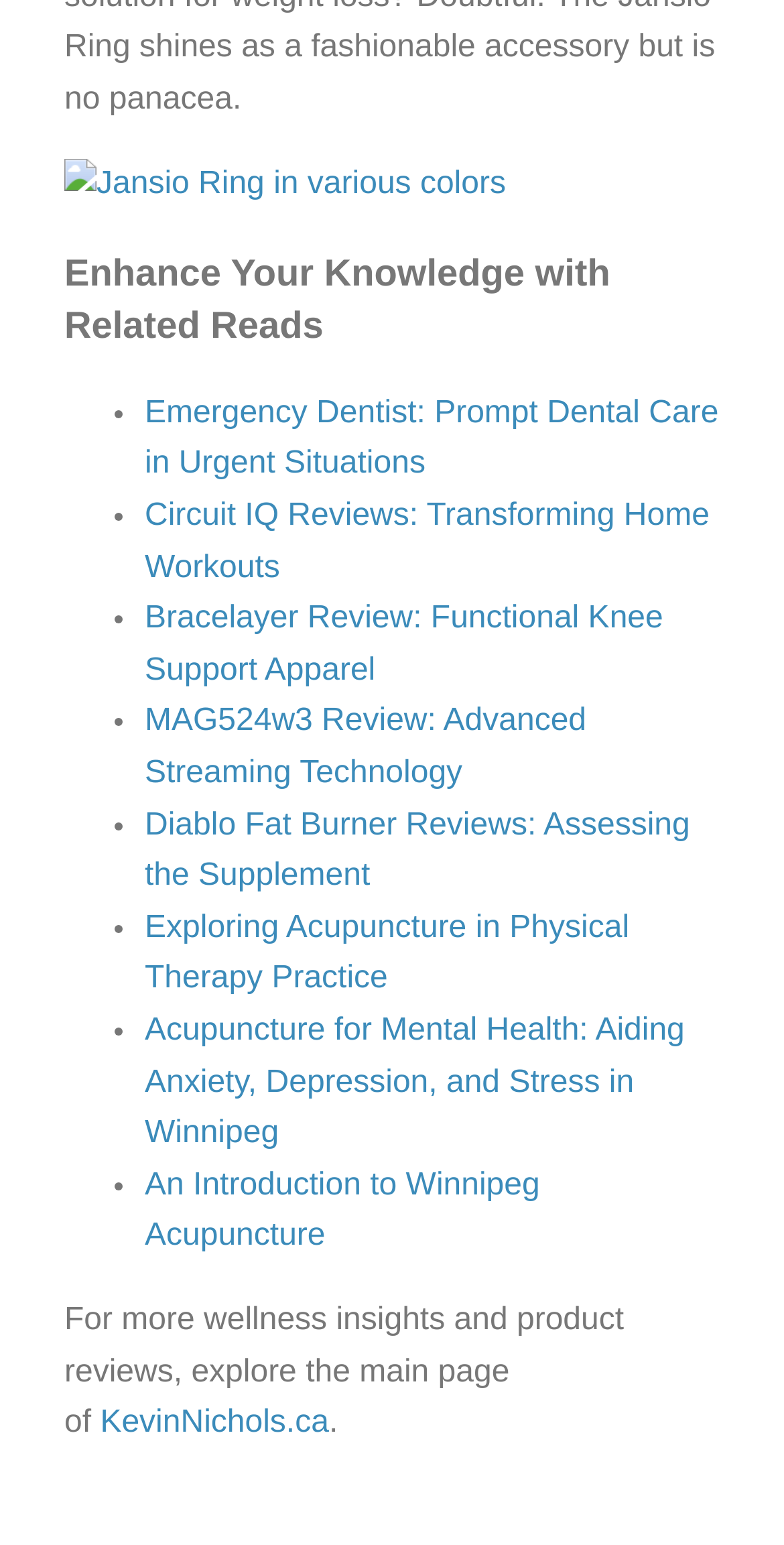Using floating point numbers between 0 and 1, provide the bounding box coordinates in the format (top-left x, top-left y, bottom-right x, bottom-right y). Locate the UI element described here: An Introduction to Winnipeg Acupuncture

[0.185, 0.756, 0.689, 0.811]